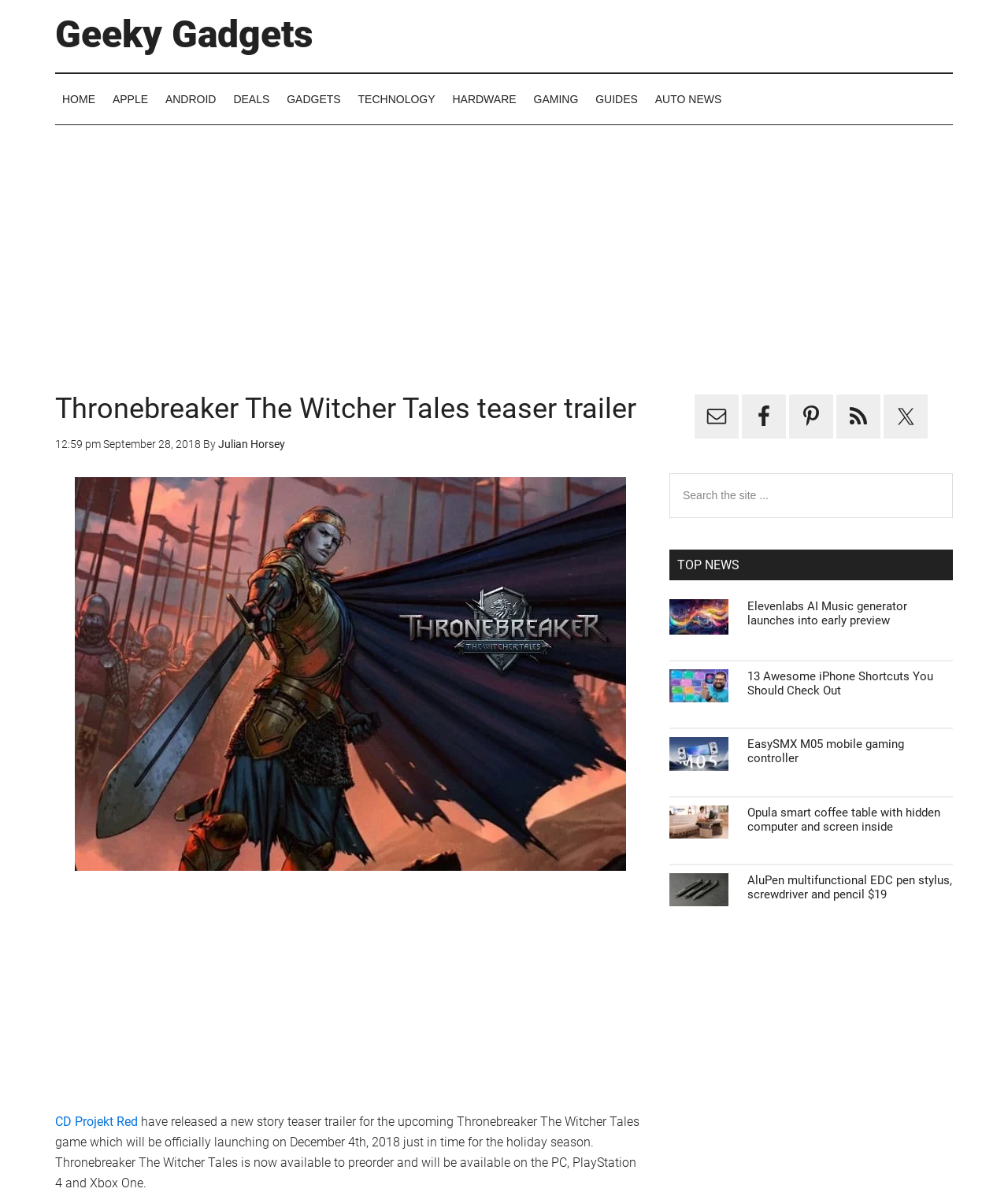From the element description EasySMX M05 mobile gaming controller, predict the bounding box coordinates of the UI element. The coordinates must be specified in the format (top-left x, top-left y, bottom-right x, bottom-right y) and should be within the 0 to 1 range.

[0.741, 0.616, 0.897, 0.64]